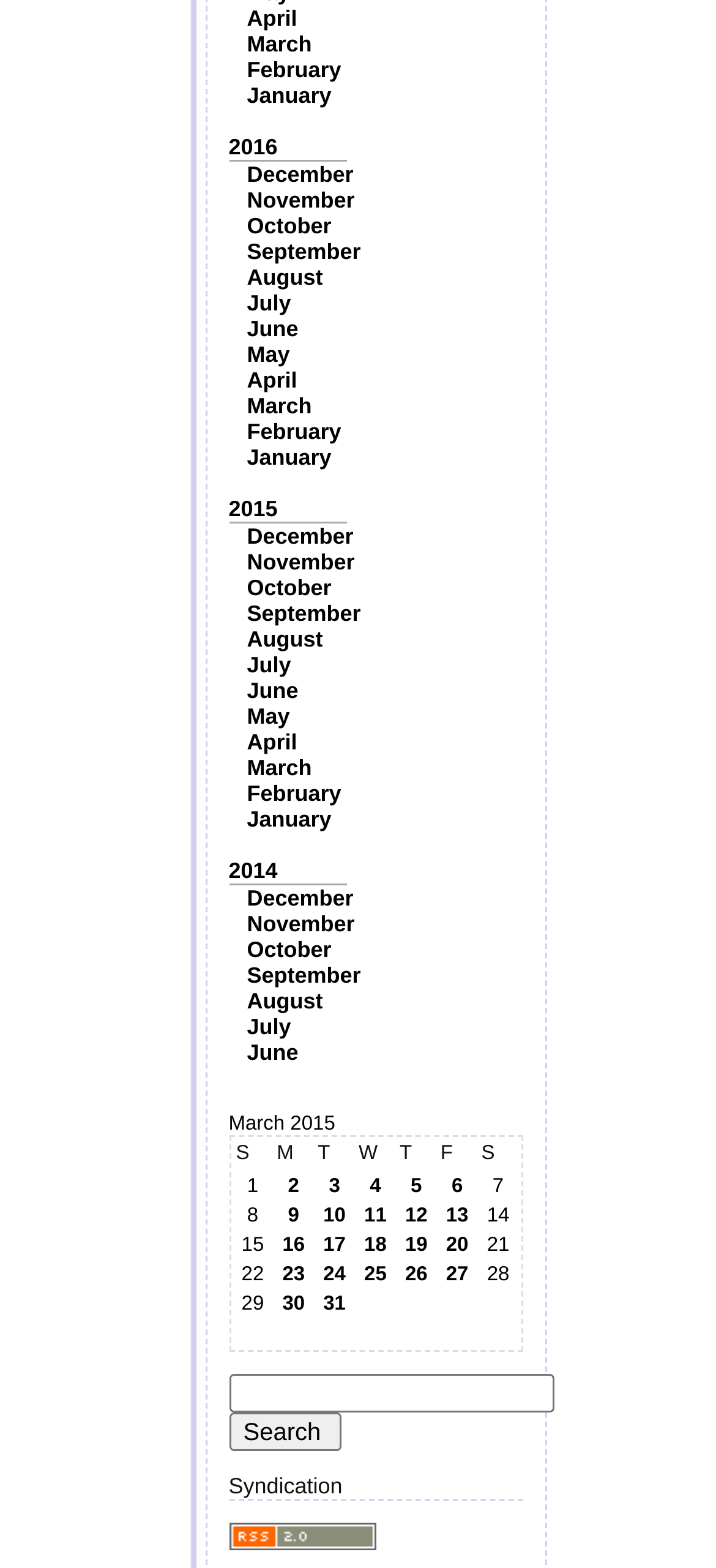Identify the bounding box coordinates of the region that needs to be clicked to carry out this instruction: "Click on April". Provide these coordinates as four float numbers ranging from 0 to 1, i.e., [left, top, right, bottom].

[0.345, 0.004, 0.415, 0.02]